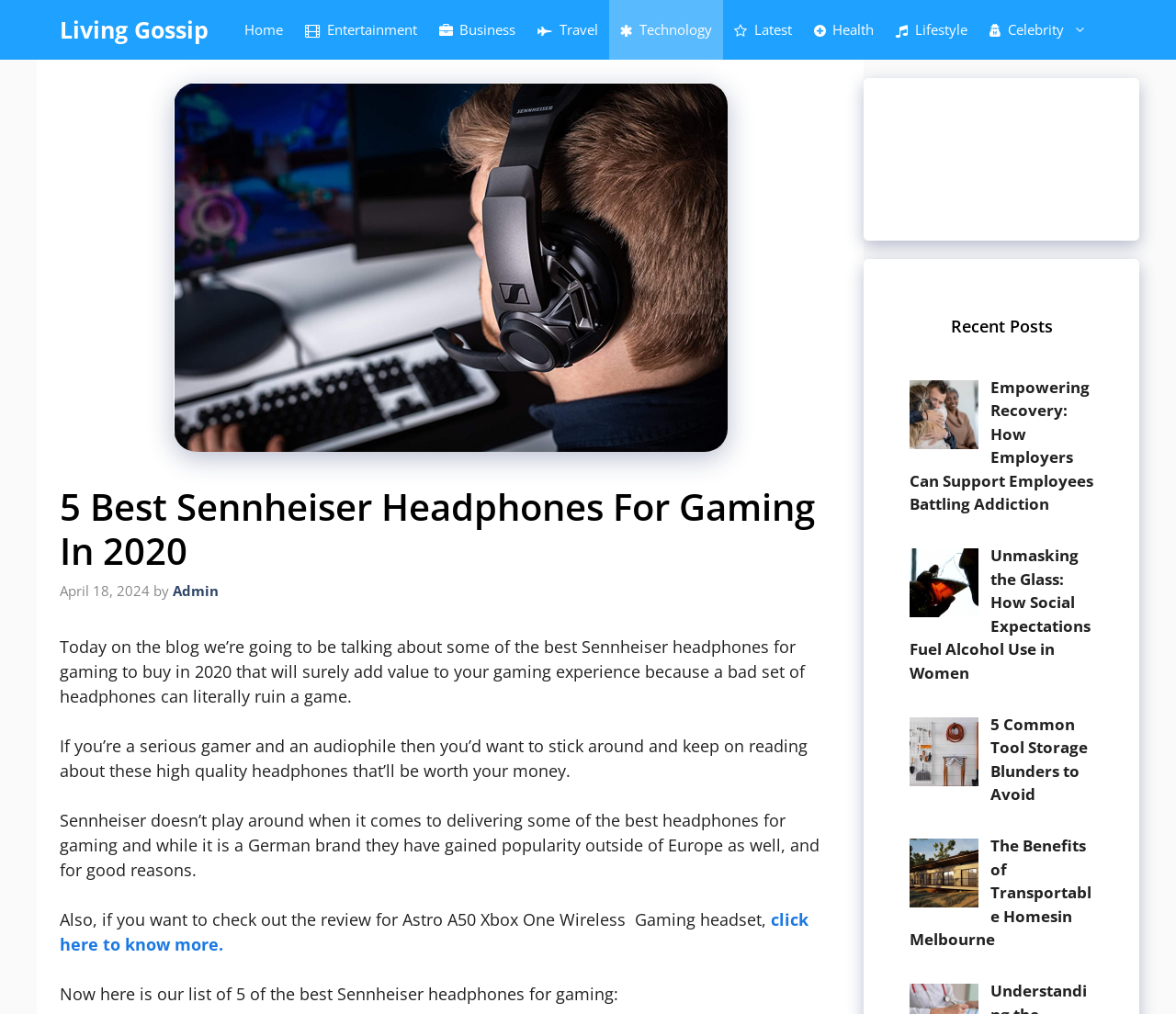Identify the first-level heading on the webpage and generate its text content.

5 Best Sennheiser Headphones For Gaming In 2020